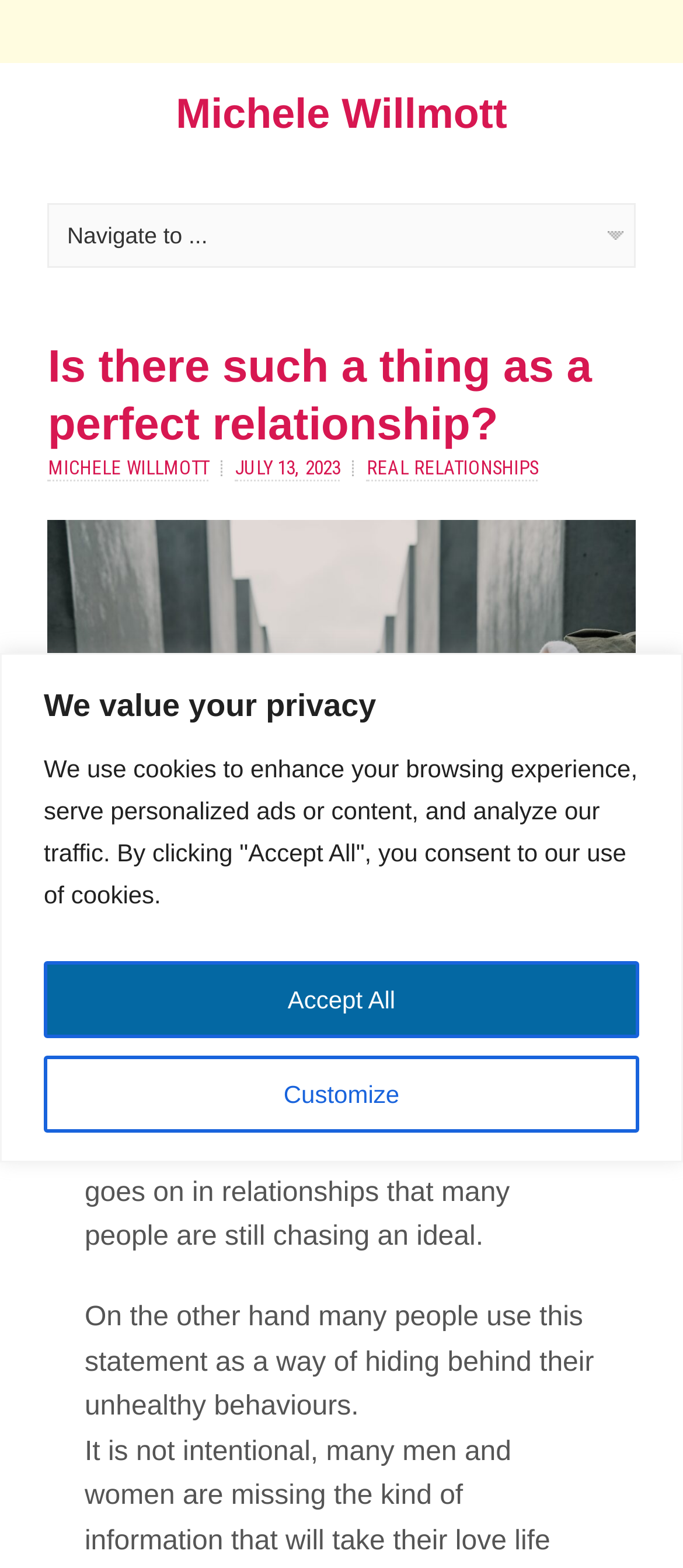Please give a short response to the question using one word or a phrase:
What category does this article belong to?

Real relationships